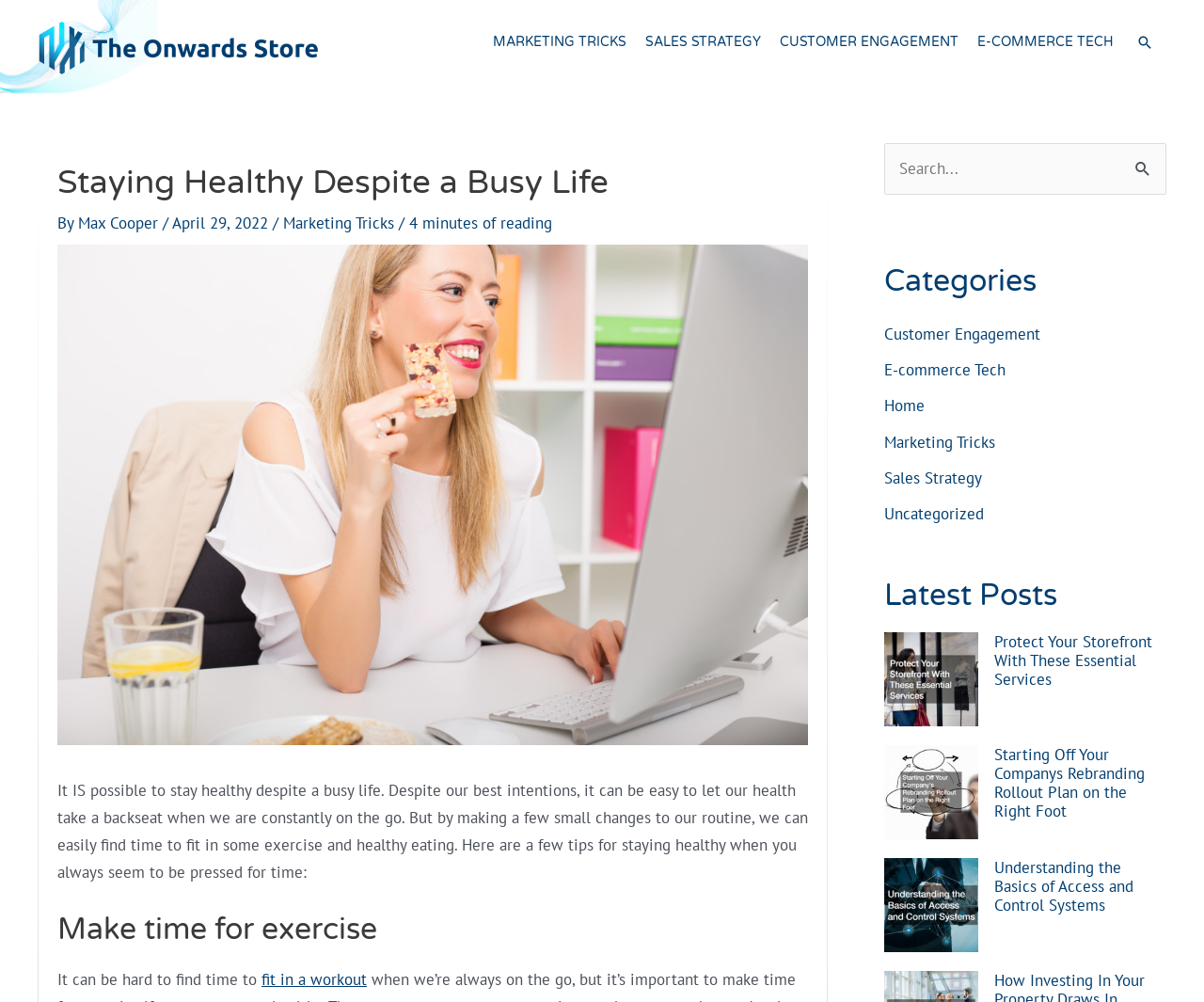Please identify the bounding box coordinates of the clickable area that will allow you to execute the instruction: "Click the 'Search icon link'".

[0.944, 0.034, 0.958, 0.051]